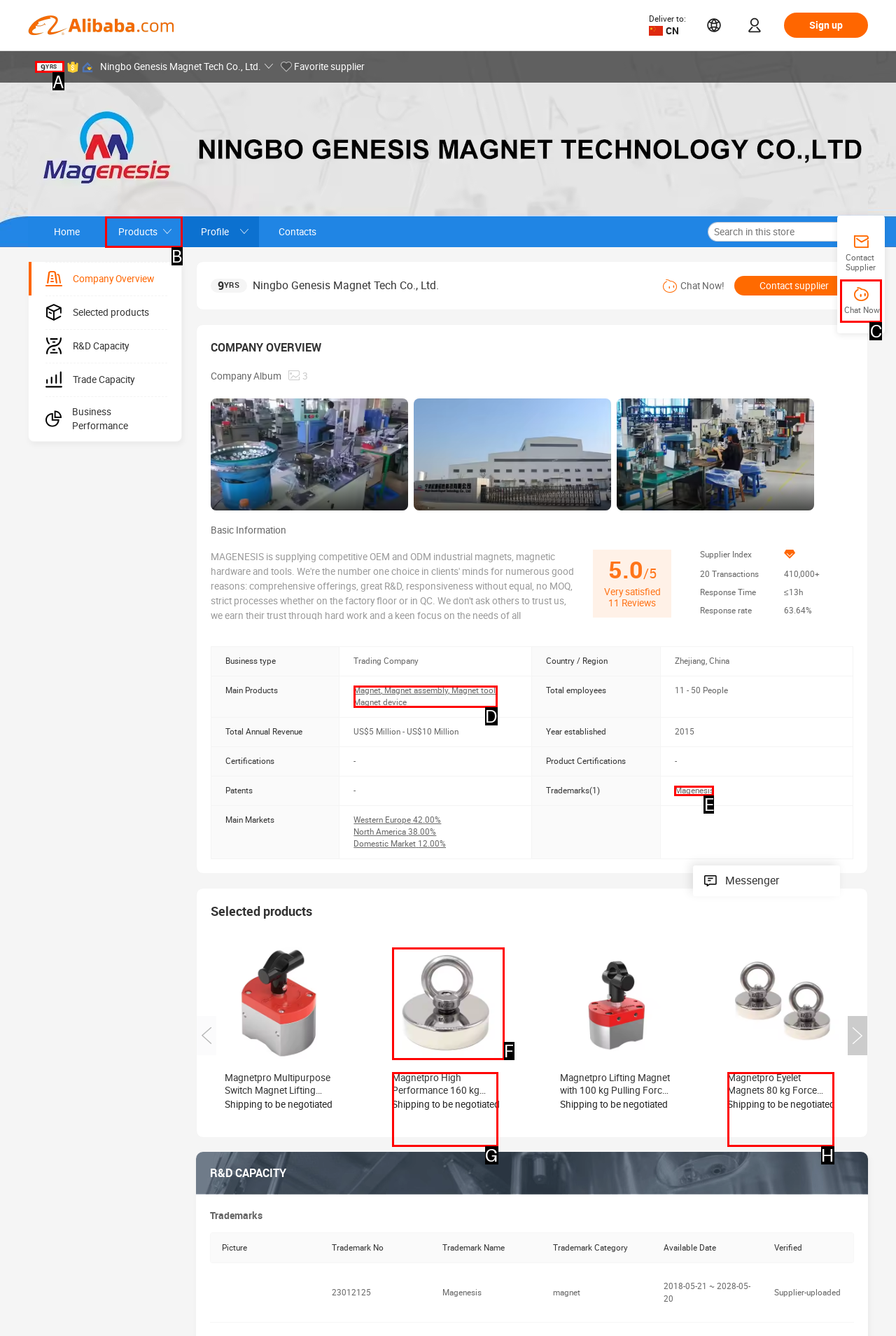Given the description: Chat Now!, pick the option that matches best and answer with the corresponding letter directly.

C